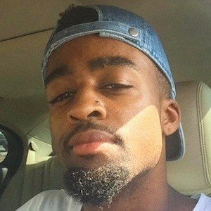Given the content of the image, can you provide a detailed answer to the question?
What is the atmosphere of the image?

The caption describes the image as conveying a relaxed and casual vibe, and the warm tone of the sunlight adds to this laid-back atmosphere, creating an overall feeling of relaxation.